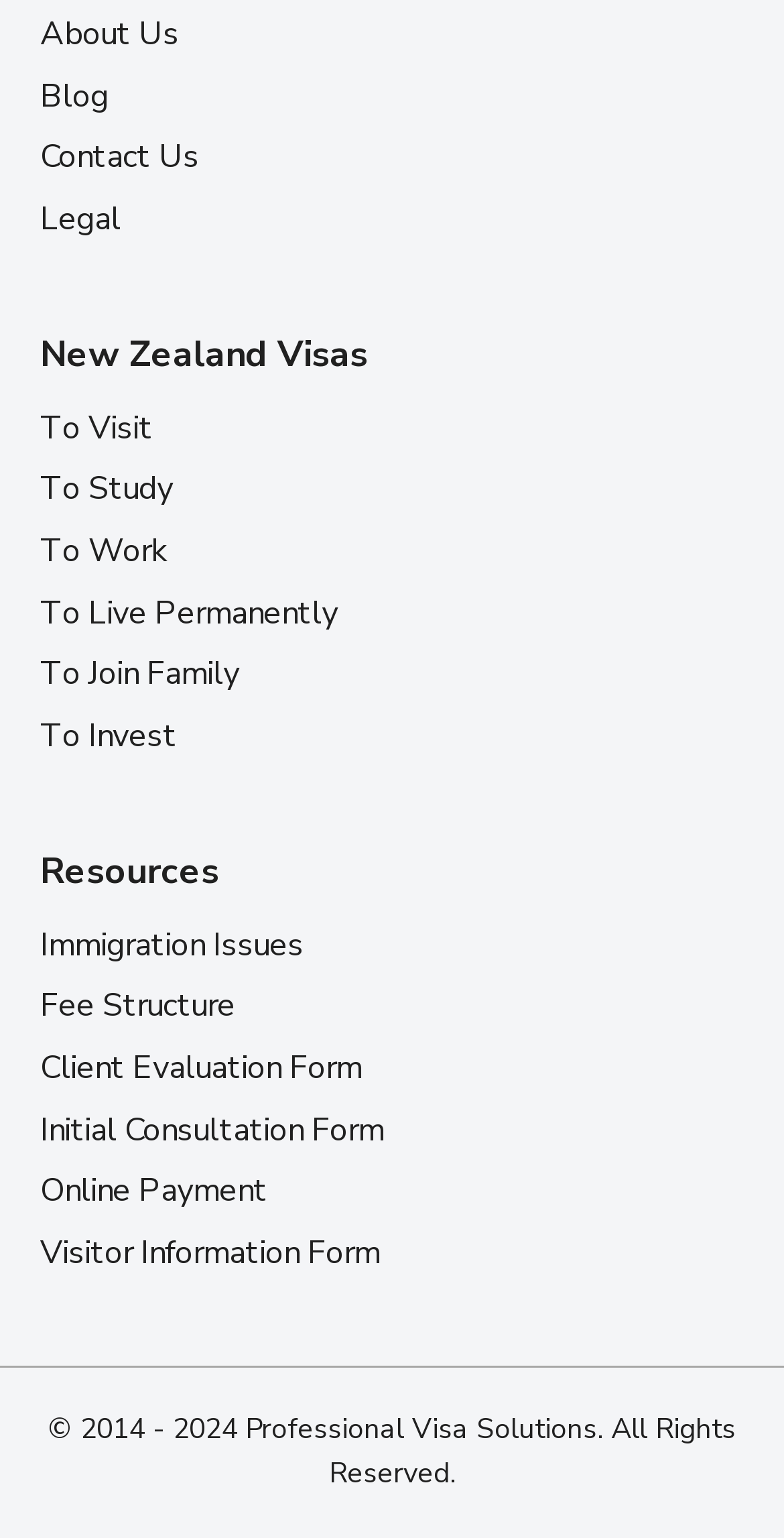Locate the bounding box coordinates of the element that should be clicked to execute the following instruction: "Access 'Online Payment'".

[0.051, 0.755, 0.949, 0.795]